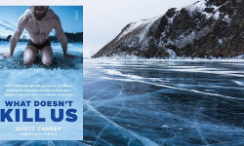Please analyze the image and give a detailed answer to the question:
What is the man emerging from in the image?

The caption describes the imagery as a shirtless man emerging from a frozen lake, which indicates that the man is emerging from a frozen lake in the image.